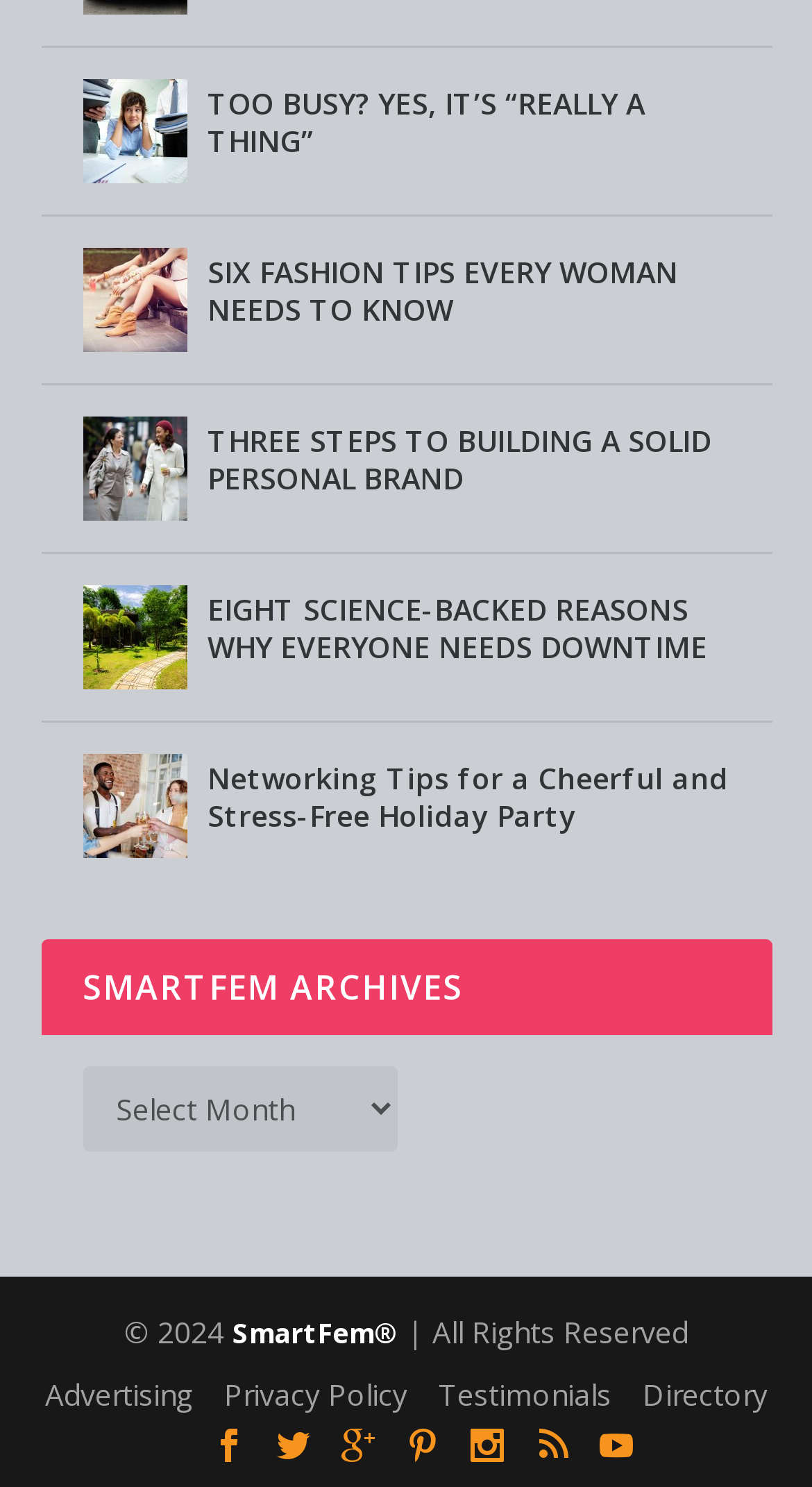Please find the bounding box coordinates of the element that you should click to achieve the following instruction: "Follow SmartFem on social media". The coordinates should be presented as four float numbers between 0 and 1: [left, top, right, bottom].

[0.5, 0.961, 0.541, 0.983]